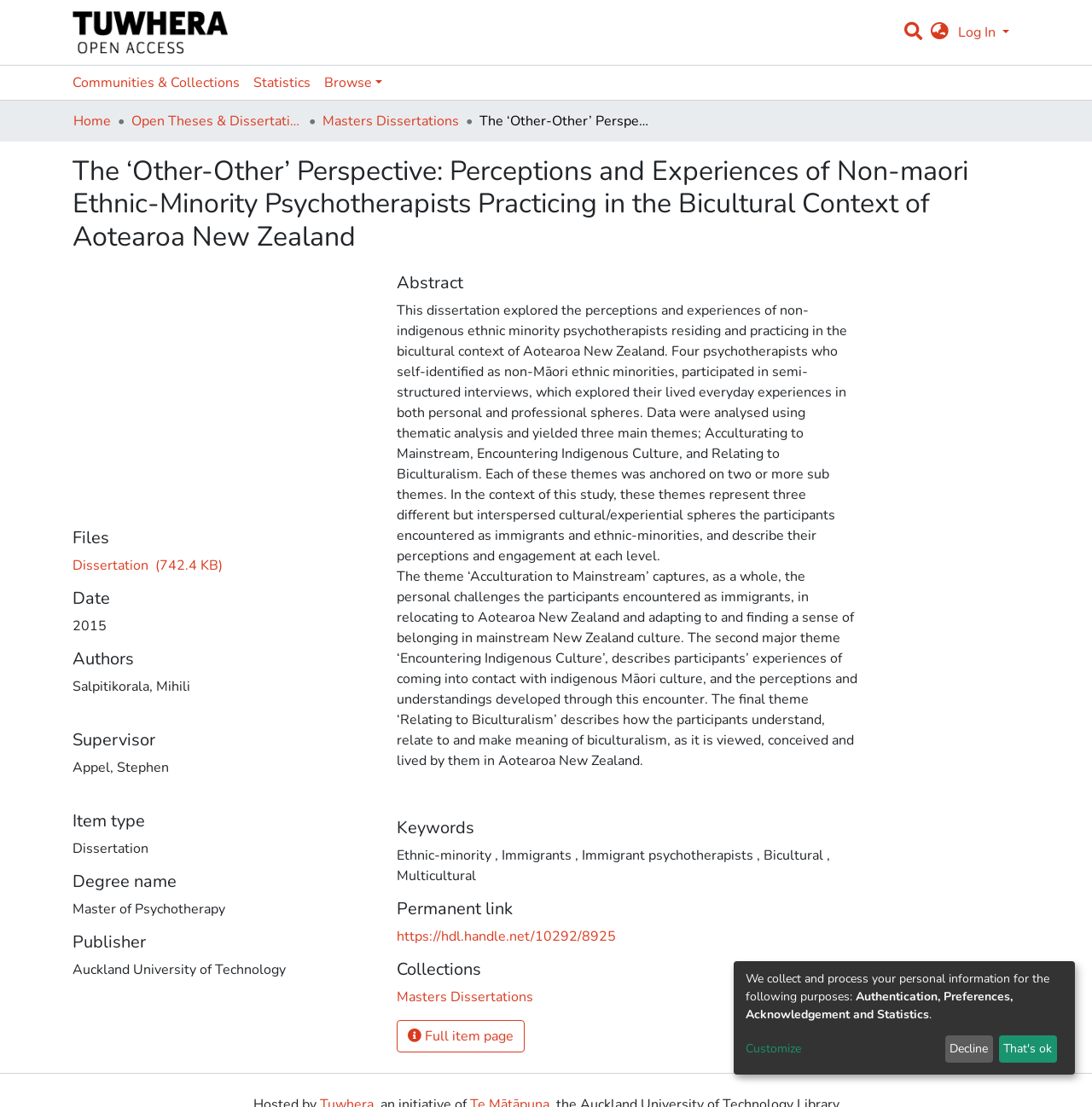Kindly provide the bounding box coordinates of the section you need to click on to fulfill the given instruction: "Log in to the repository".

[0.874, 0.021, 0.927, 0.038]